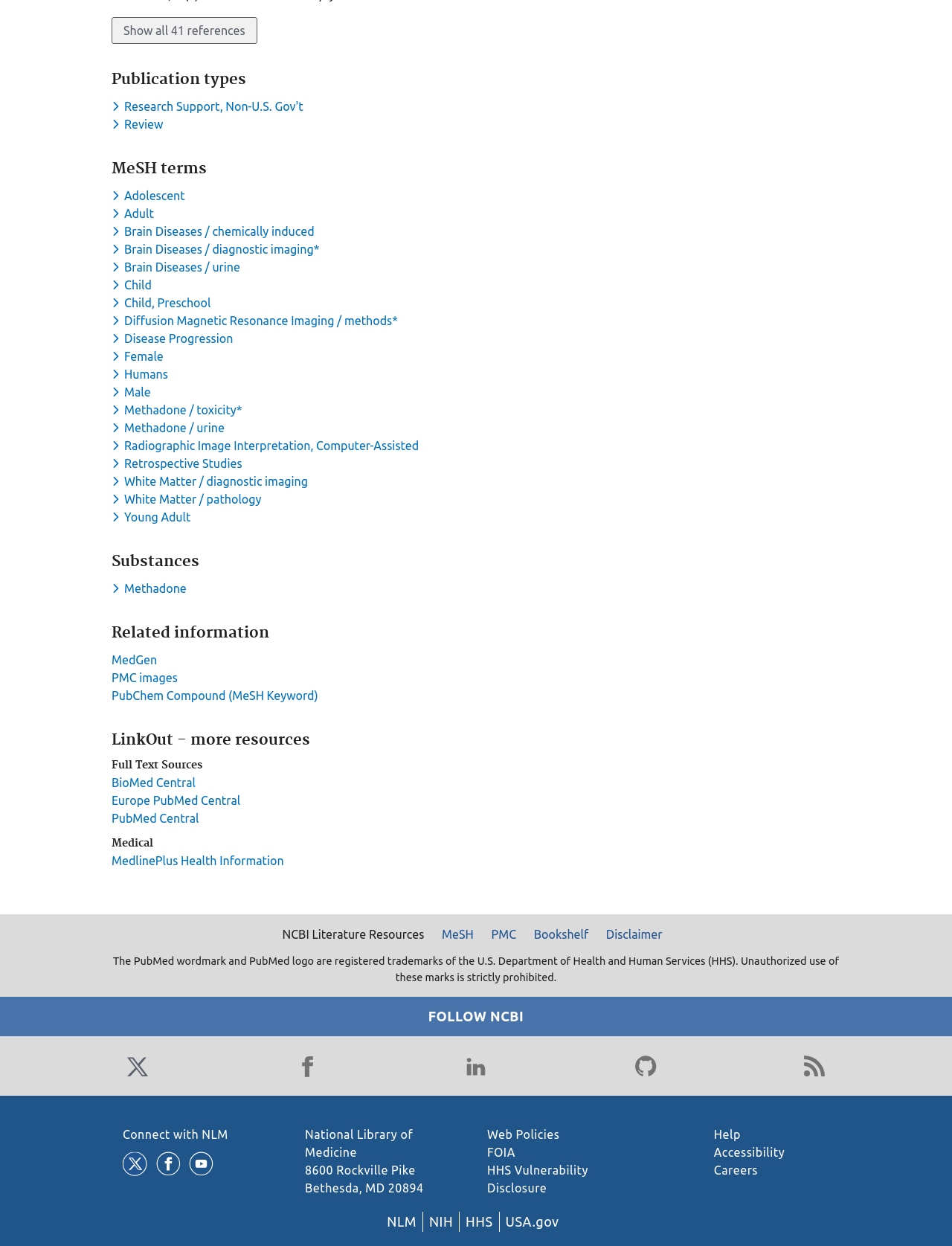Respond to the question below with a concise word or phrase:
What is the purpose of the 'LinkOut - more resources' section?

To provide additional resources